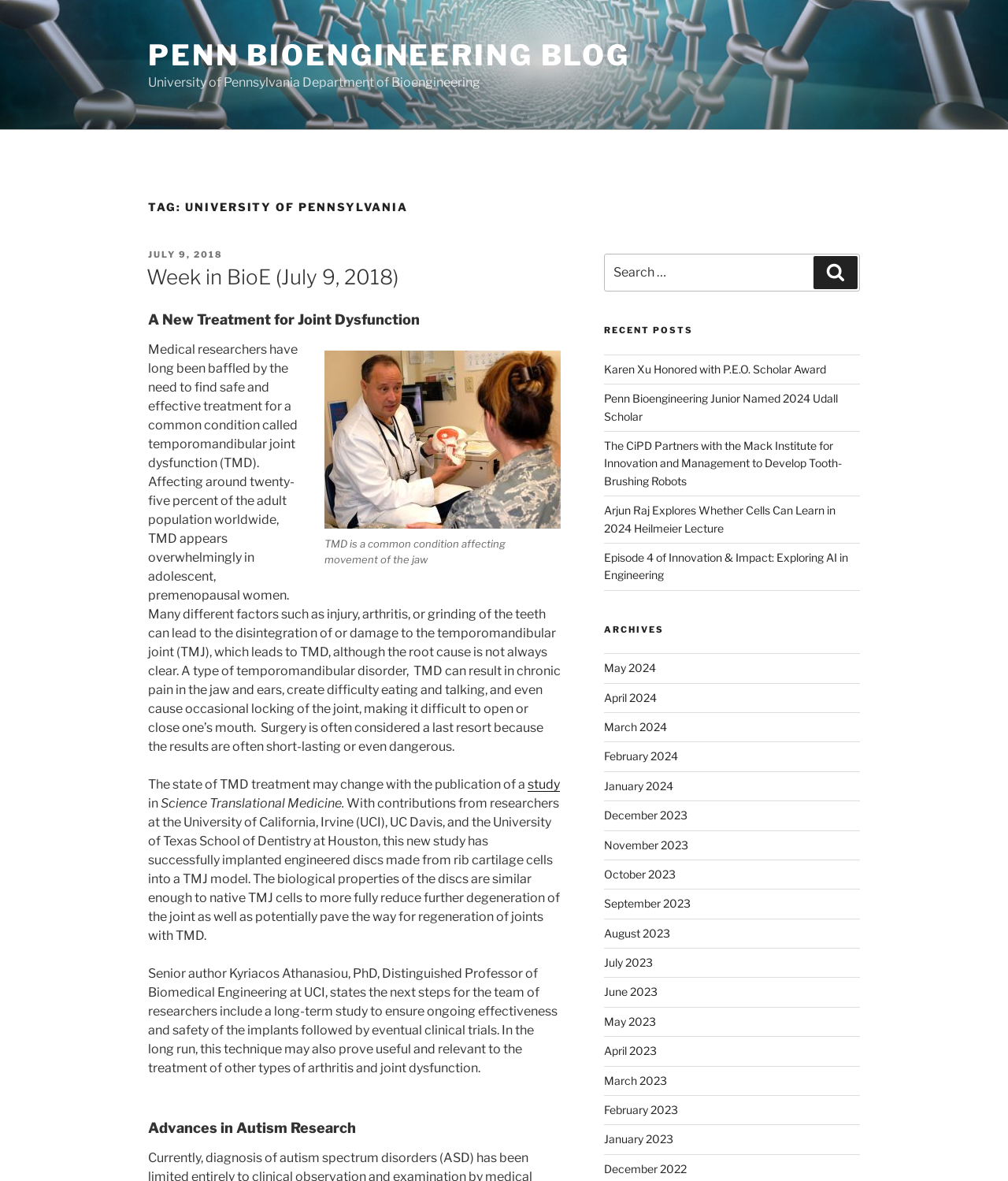Specify the bounding box coordinates of the area to click in order to execute this command: 'Check the study published in Science Translational Medicine'. The coordinates should consist of four float numbers ranging from 0 to 1, and should be formatted as [left, top, right, bottom].

[0.159, 0.674, 0.344, 0.686]